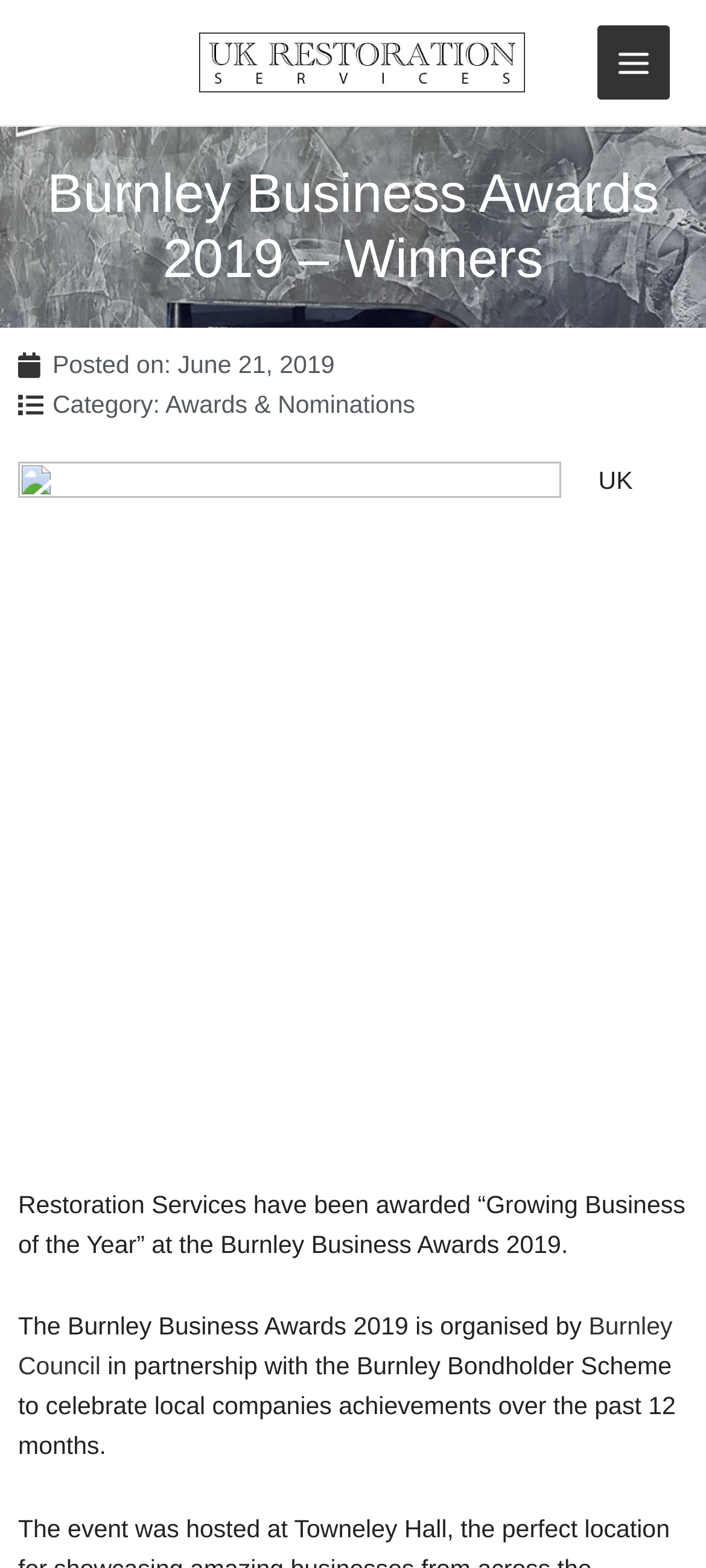Determine the bounding box coordinates for the UI element matching this description: "Awards & Nominations".

[0.234, 0.249, 0.588, 0.267]